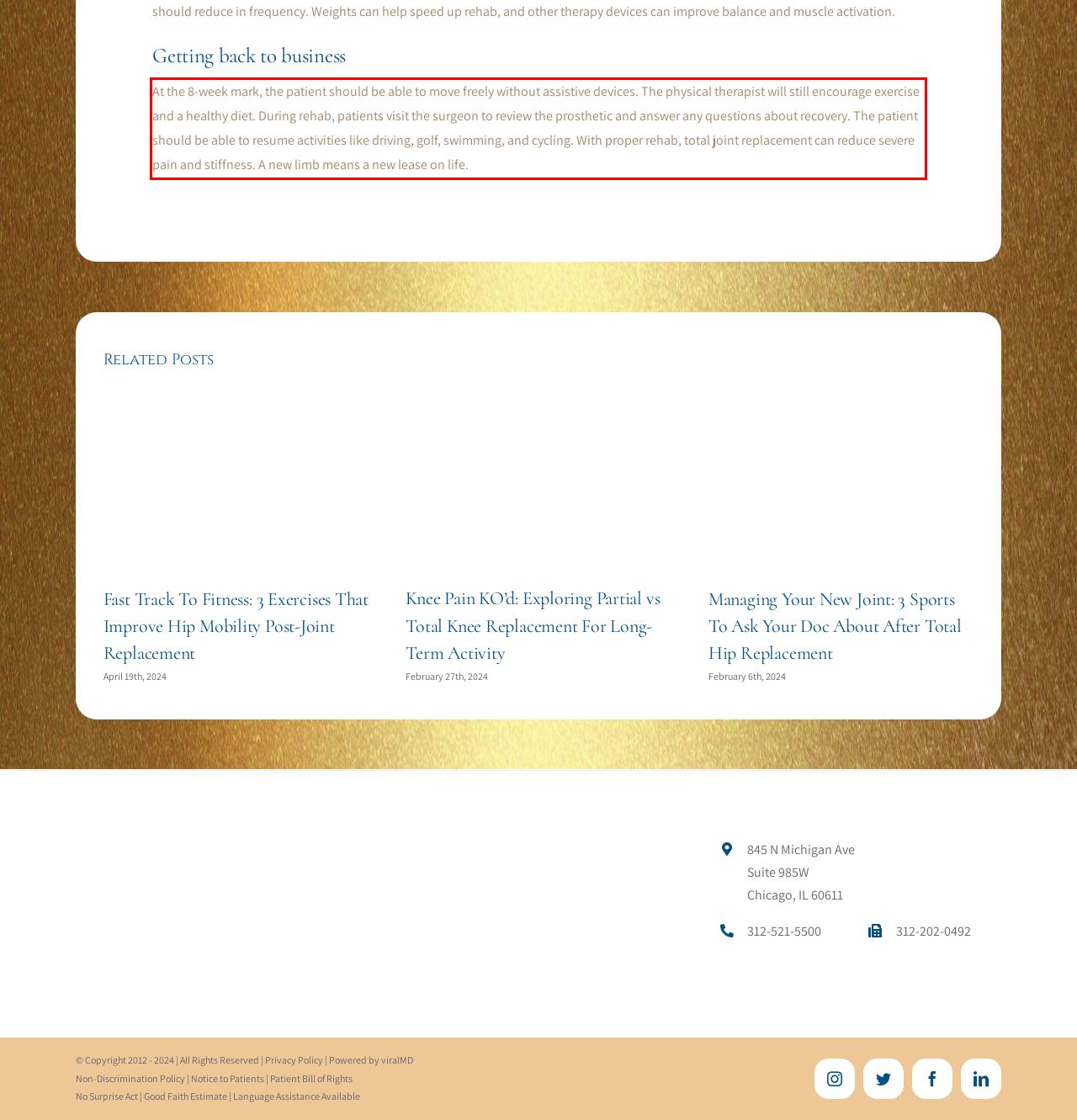Please examine the webpage screenshot containing a red bounding box and use OCR to recognize and output the text inside the red bounding box.

At the 8-week mark, the patient should be able to move freely without assistive devices. The physical therapist will still encourage exercise and a healthy diet. During rehab, patients visit the surgeon to review the prosthetic and answer any questions about recovery. The patient should be able to resume activities like driving, golf, swimming, and cycling. With proper rehab, total joint replacement can reduce severe pain and stiffness. A new limb means a new lease on life.